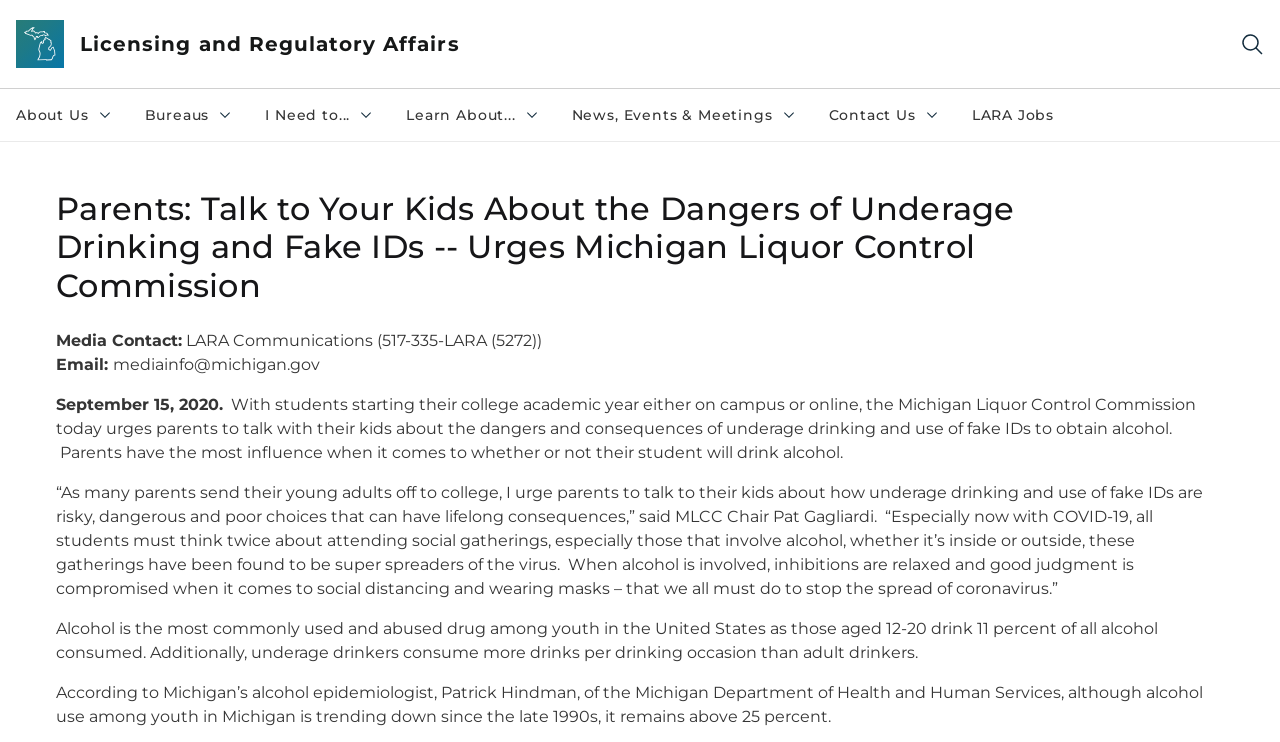Using a single word or phrase, answer the following question: 
Who is the chair of the MLCC?

Pat Gagliardi